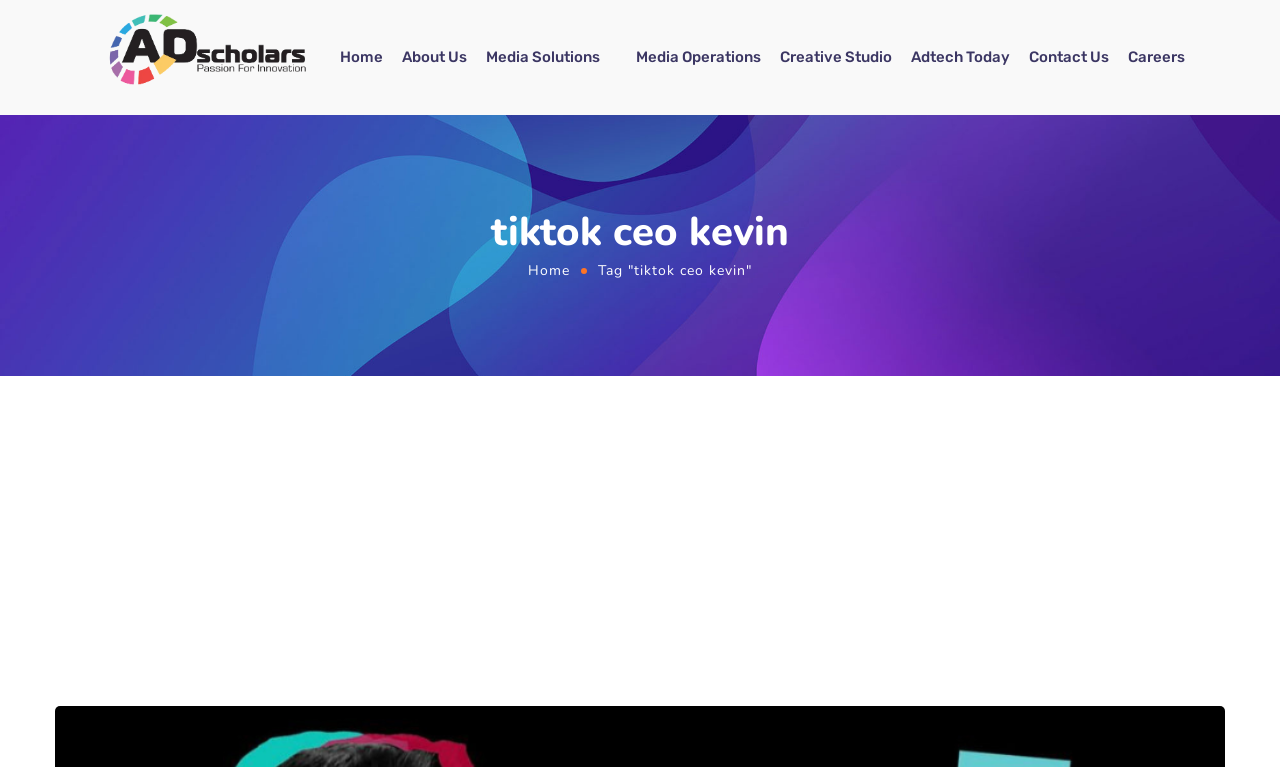Predict the bounding box for the UI component with the following description: "Home".

[0.412, 0.34, 0.446, 0.364]